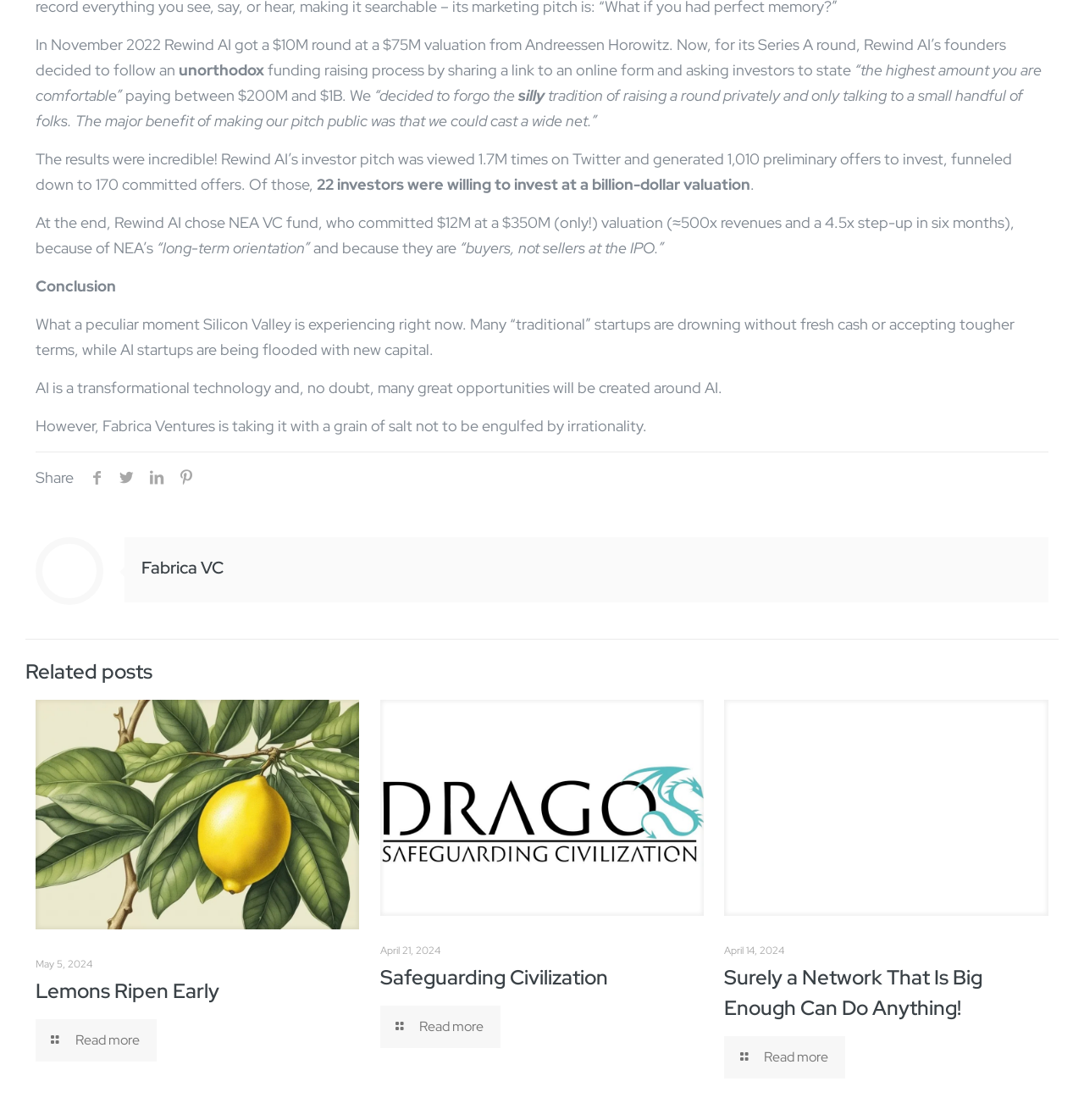Based on what you see in the screenshot, provide a thorough answer to this question: How many preliminary offers to invest did Rewind AI receive?

According to the text, Rewind AI's investor pitch was viewed 1.7M times on Twitter and generated 1,010 preliminary offers to invest.